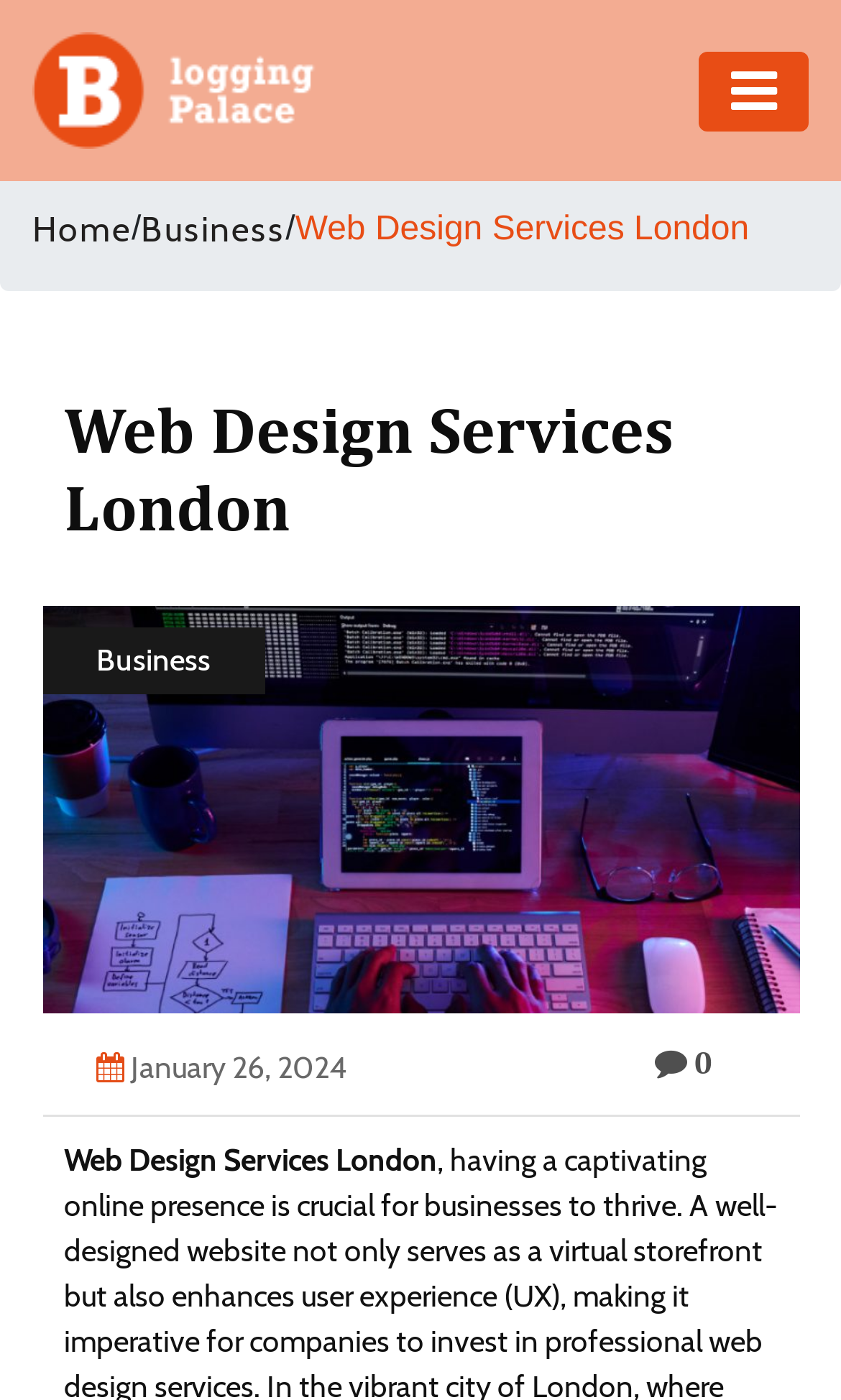Please determine the bounding box of the UI element that matches this description: Contact Us. The coordinates should be given as (top-left x, top-left y, bottom-right x, bottom-right y), with all values between 0 and 1.

[0.0, 0.762, 0.159, 0.882]